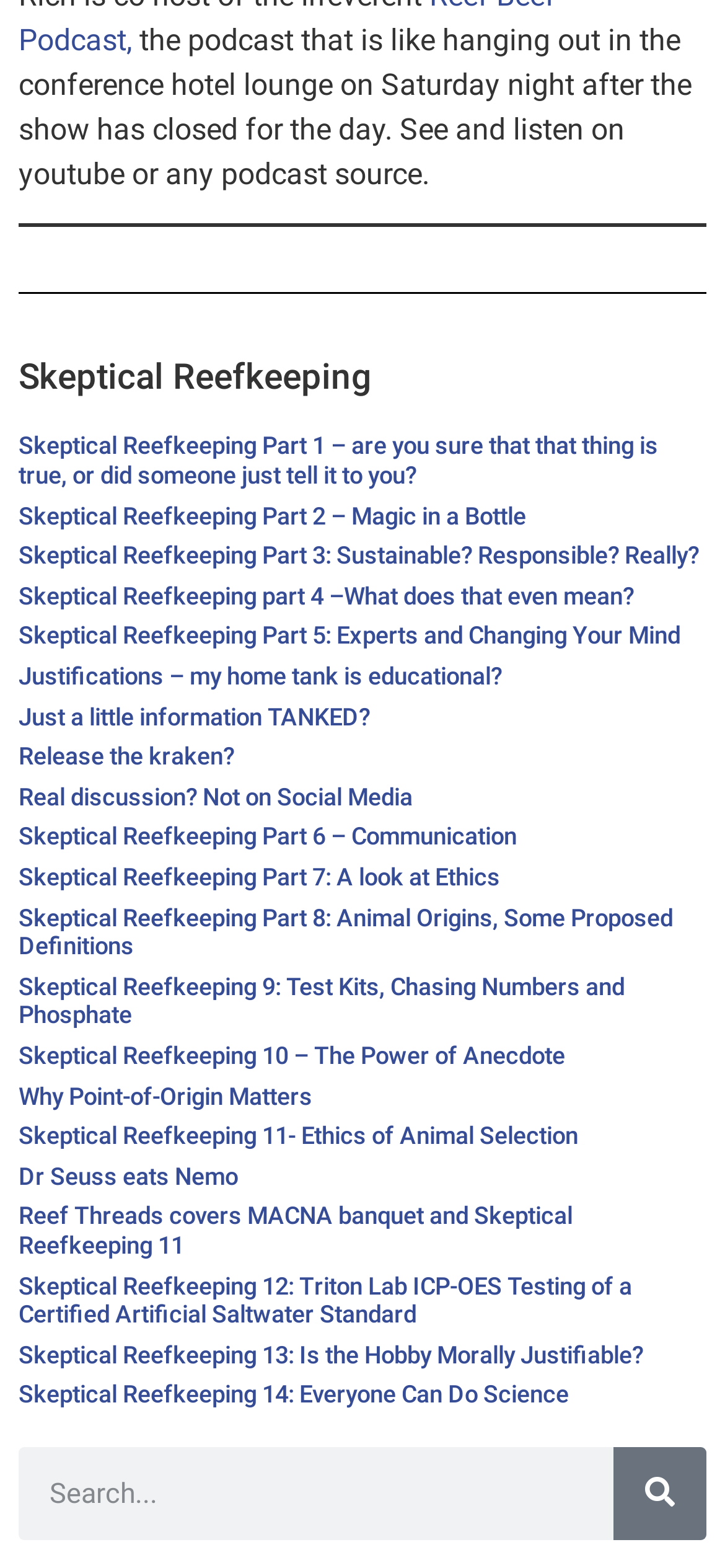Please identify the bounding box coordinates of the element I should click to complete this instruction: 'Click on the link 'Skeptical Reefkeeping 13: Is the Hobby Morally Justifiable?''. The coordinates should be given as four float numbers between 0 and 1, like this: [left, top, right, bottom].

[0.026, 0.855, 0.887, 0.873]